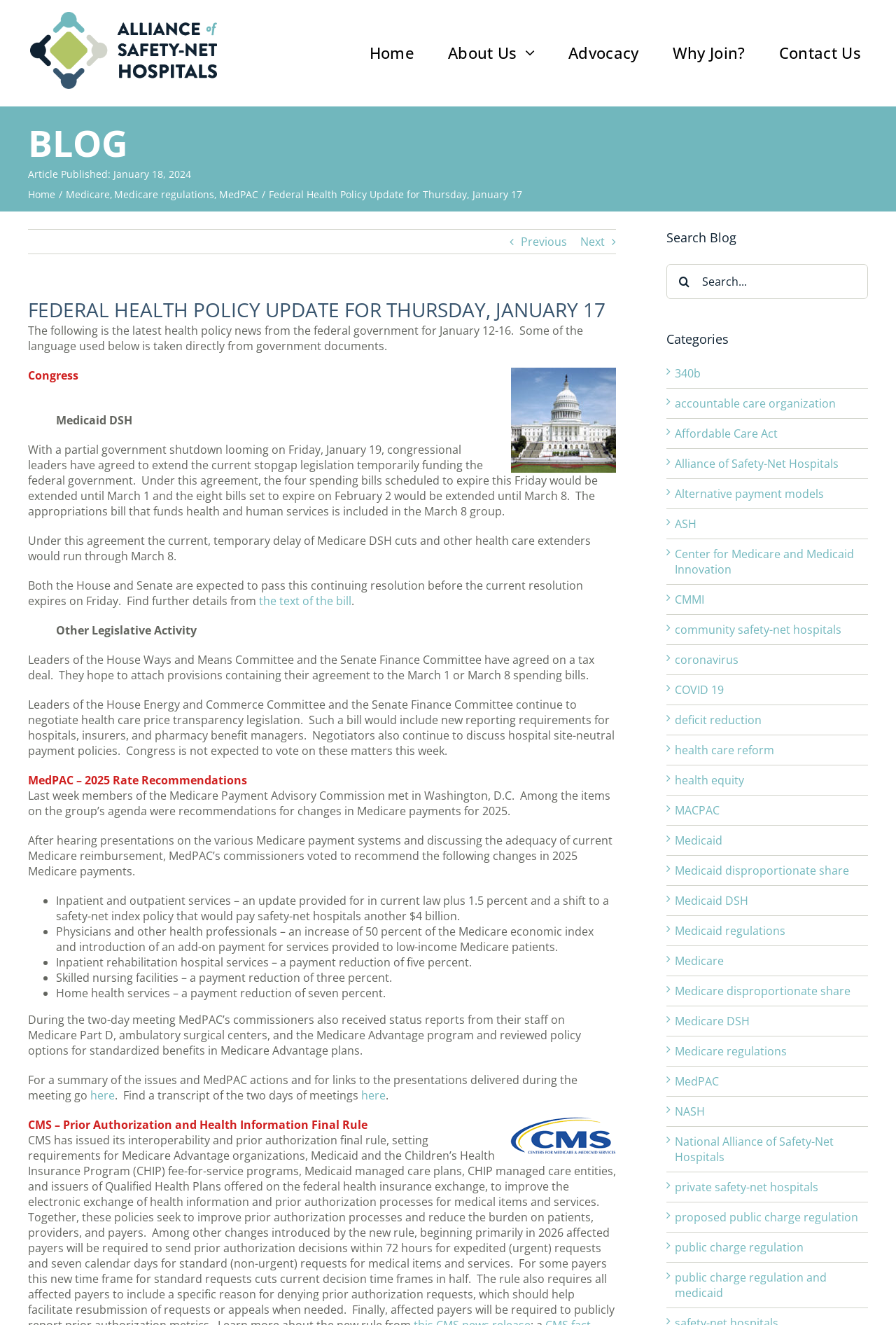Using the description: "Alliance of Safety-Net Hospitals", determine the UI element's bounding box coordinates. Ensure the coordinates are in the format of four float numbers between 0 and 1, i.e., [left, top, right, bottom].

[0.753, 0.344, 0.961, 0.356]